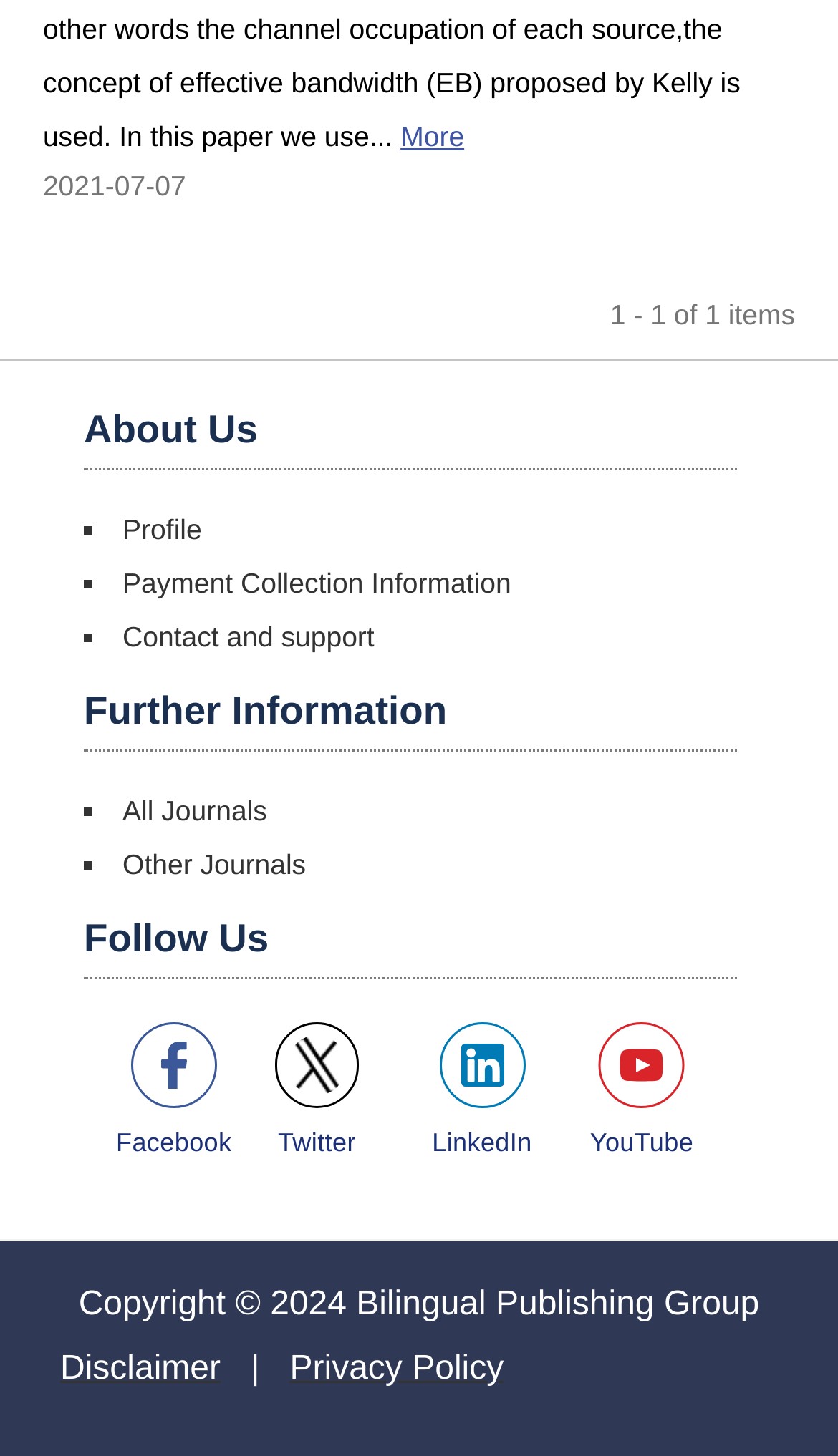Provide a short answer using a single word or phrase for the following question: 
What social media platforms are listed under the 'Follow Us' section?

Facebook, Twitter, LinkedIn, YouTube